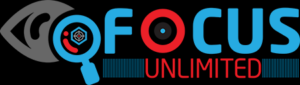What does the magnifying glass symbolize?
Carefully examine the image and provide a detailed answer to the question.

The caption explains that the design of the logo incorporates elements of a magnifying glass, which symbolizes thorough product searches, highlighting the brand's commitment to providing clarity and ease in the shopping experience.